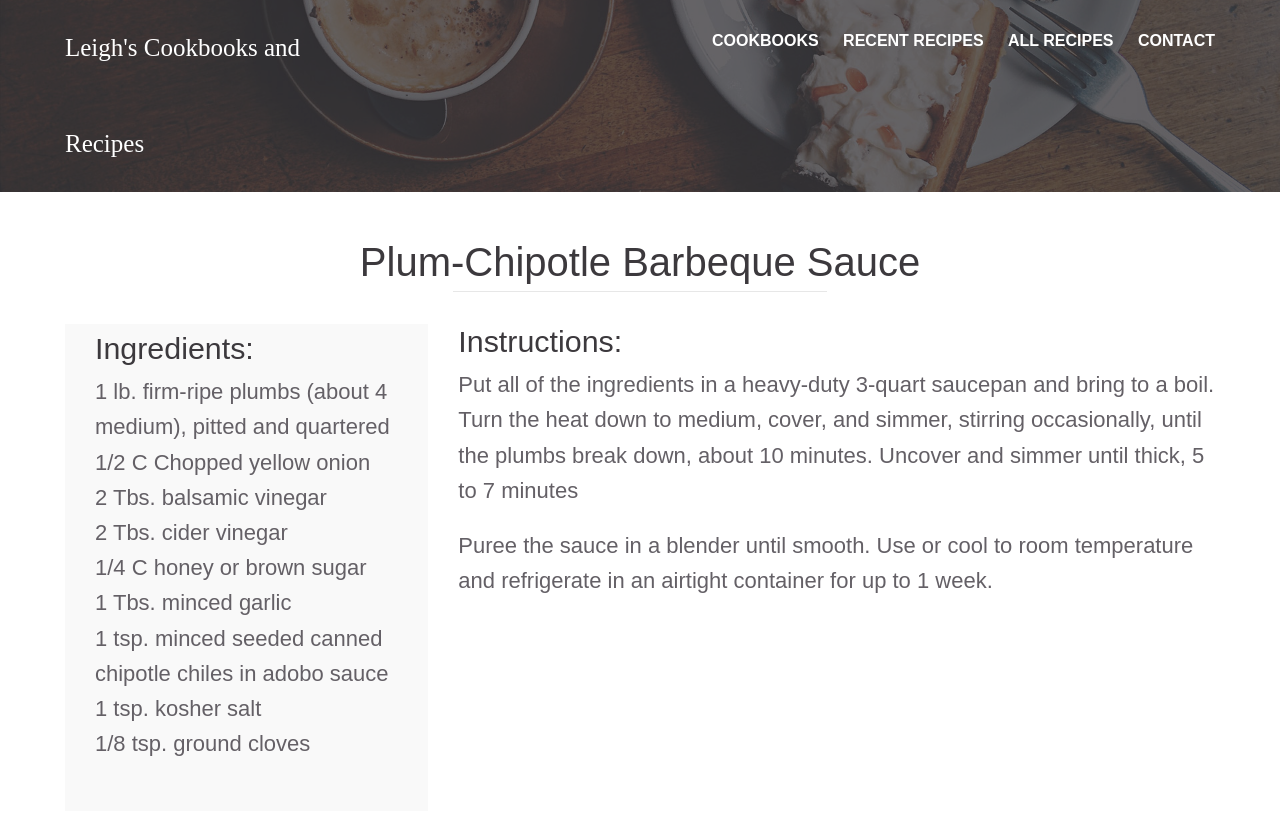Please provide a comprehensive answer to the question based on the screenshot: What is the purpose of uncovering the saucepan?

I analyzed the instructions and found that after simmering the sauce for 10 minutes, it is necessary to uncover the saucepan to thicken the sauce, as mentioned in the StaticText element with the OCR text 'Uncover and simmer until thick, 5 to 7 minutes'.